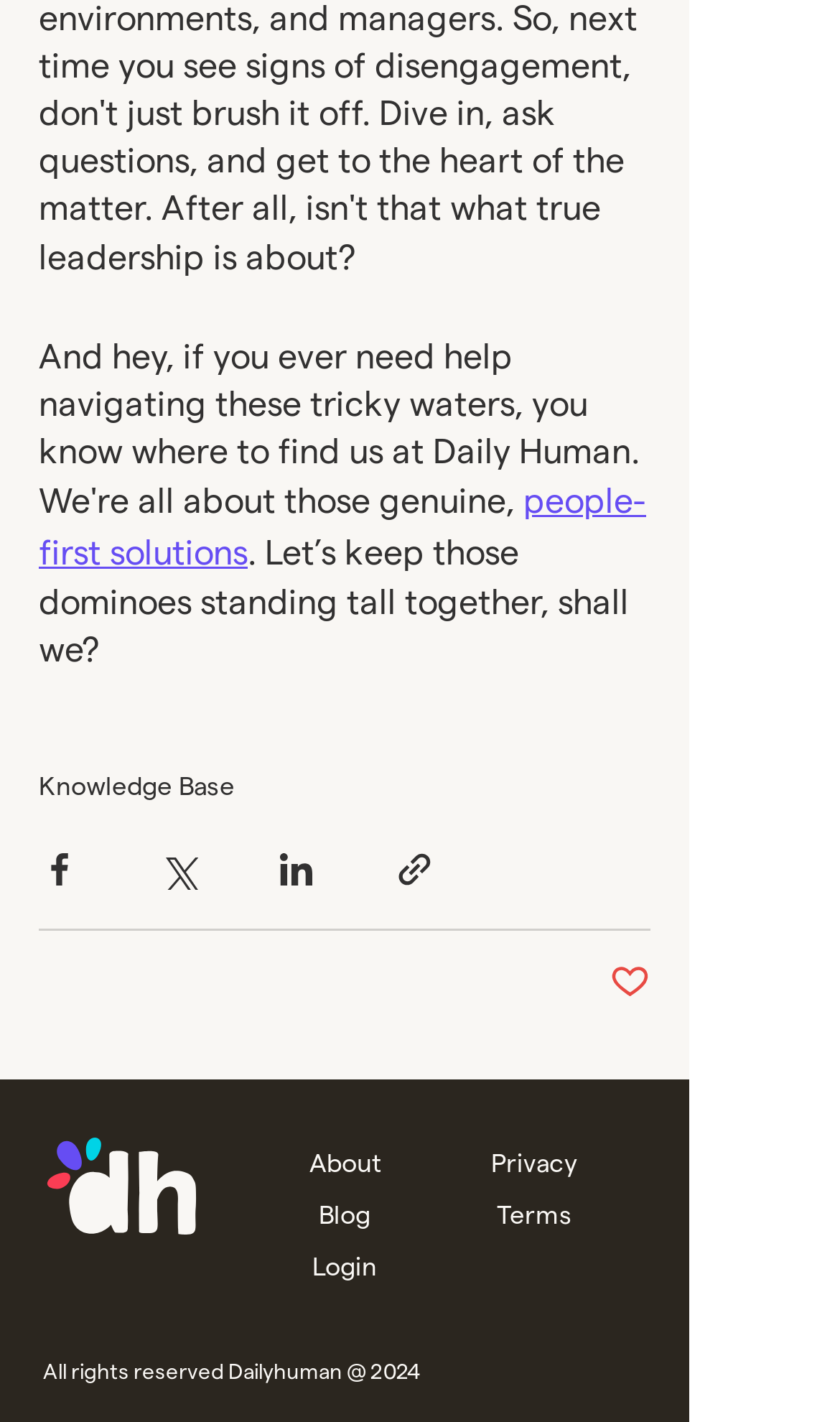Please identify the bounding box coordinates of the clickable region that I should interact with to perform the following instruction: "Share via Facebook". The coordinates should be expressed as four float numbers between 0 and 1, i.e., [left, top, right, bottom].

[0.046, 0.596, 0.095, 0.625]